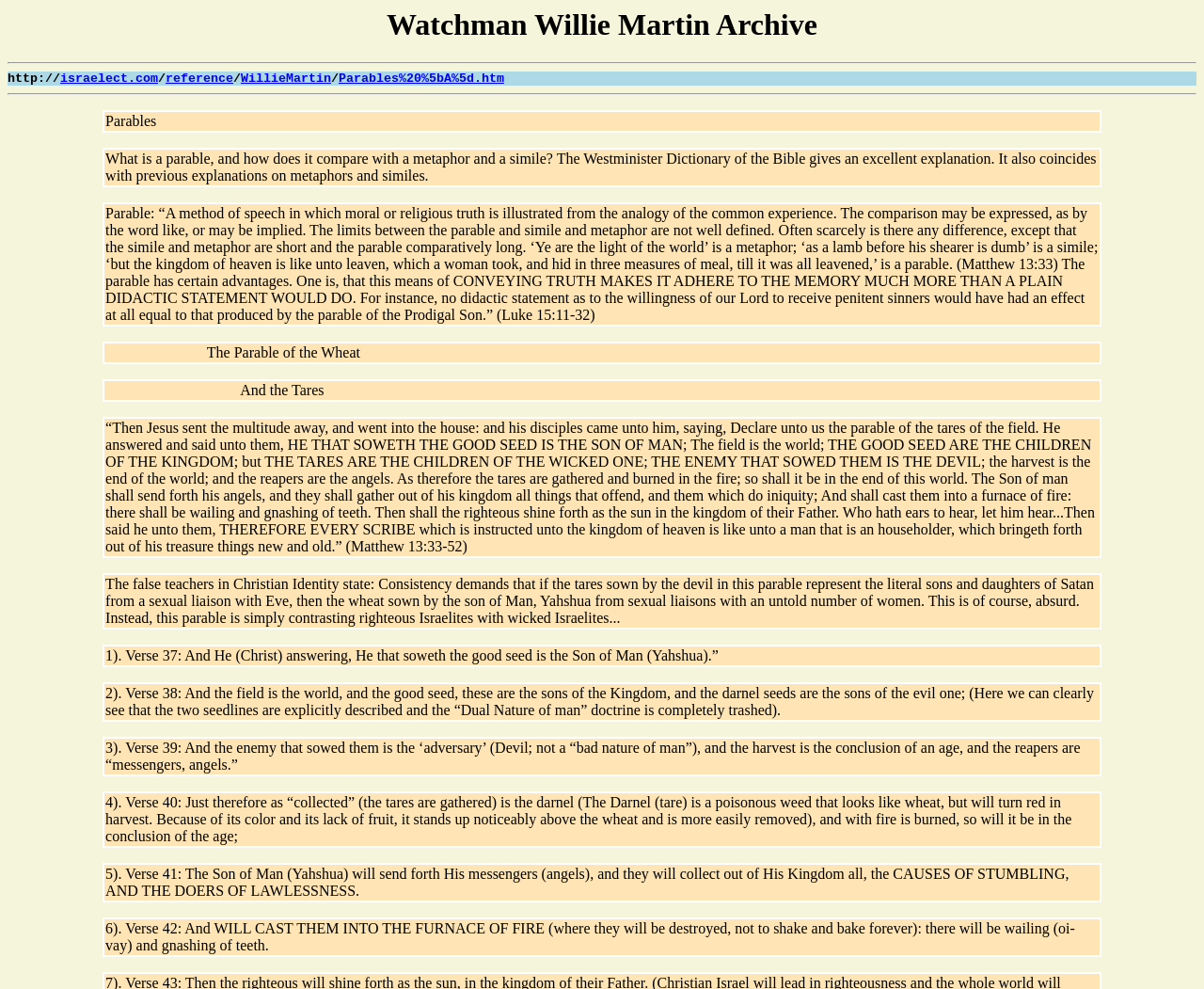Generate the text of the webpage's primary heading.

Watchman Willie Martin Archive